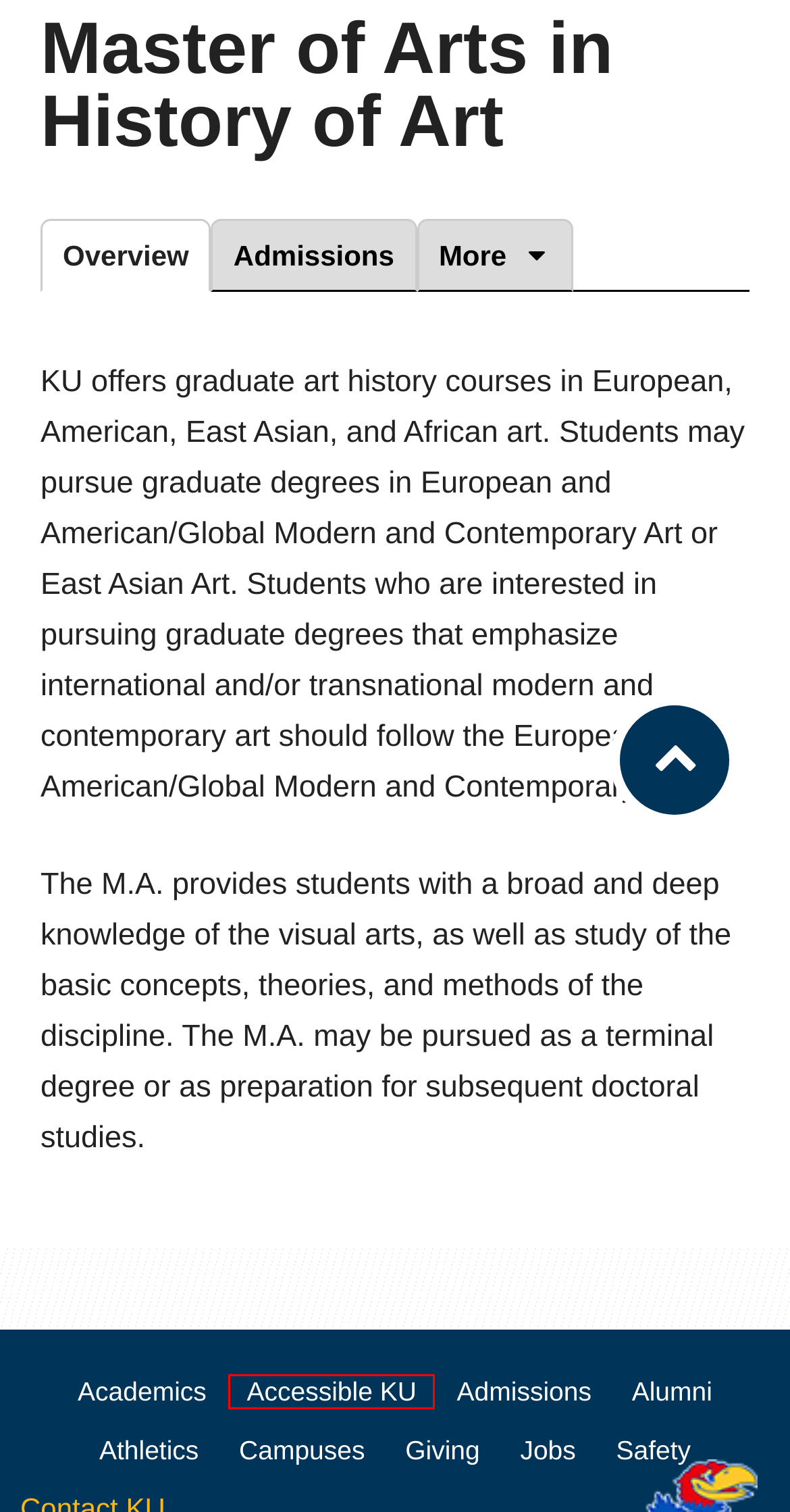Look at the screenshot of a webpage that includes a red bounding box around a UI element. Select the most appropriate webpage description that matches the page seen after clicking the highlighted element. Here are the candidates:
A. Home - KU Endowment
B. Home | Undergraduate Admissions | The University of Kansas
C. Home | Accessible KU
D. Academics | The University of Kansas
E. Homepage | Work at KU
F. KU Alumni Association | Uniting a global network of Jayhawks
G. About KU | The University of Kansas
H. Welcome to KU Police Department | Police Department

C